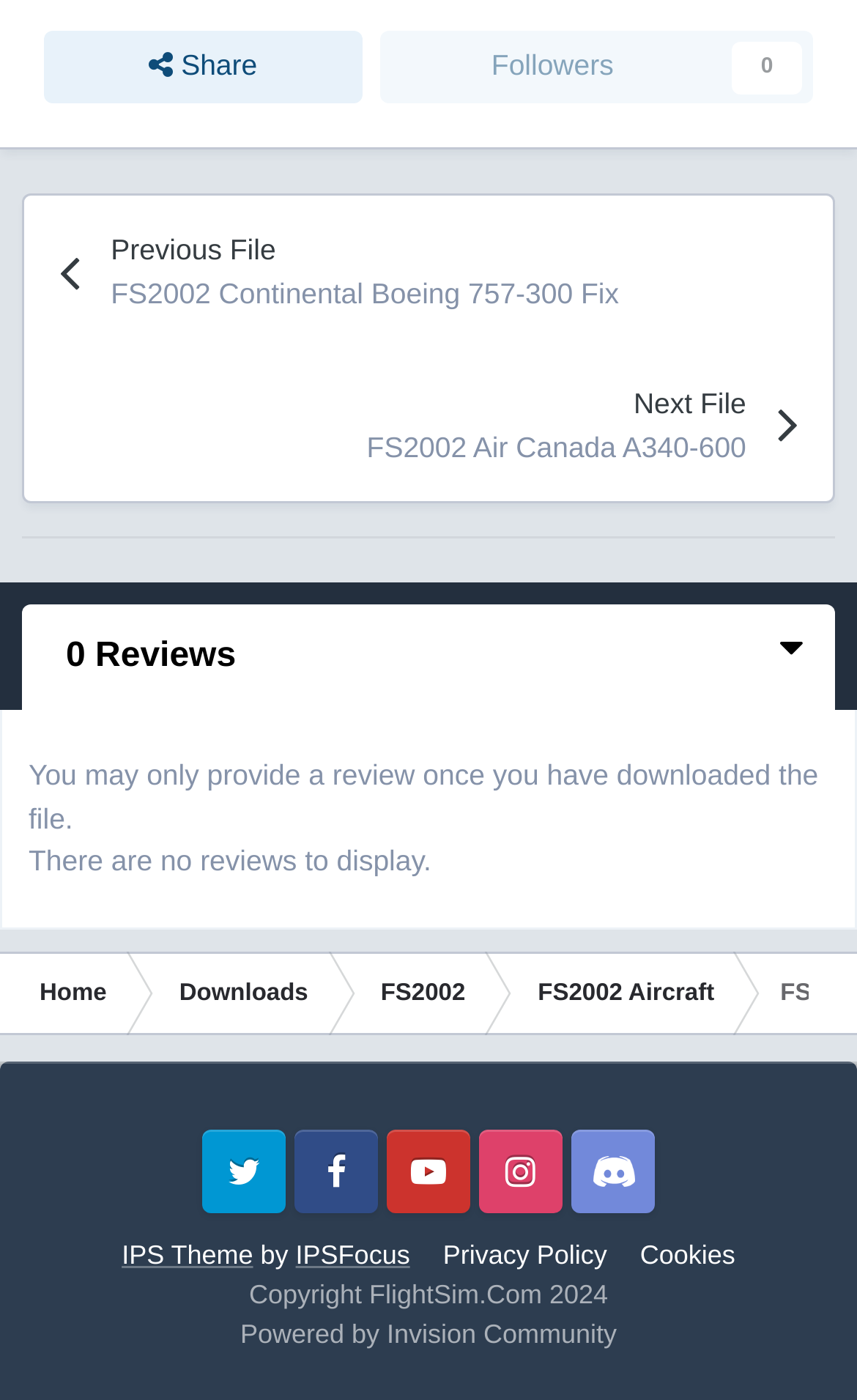Determine the bounding box coordinates for the clickable element to execute this instruction: "View international forum on Xinjiang". Provide the coordinates as four float numbers between 0 and 1, i.e., [left, top, right, bottom].

None